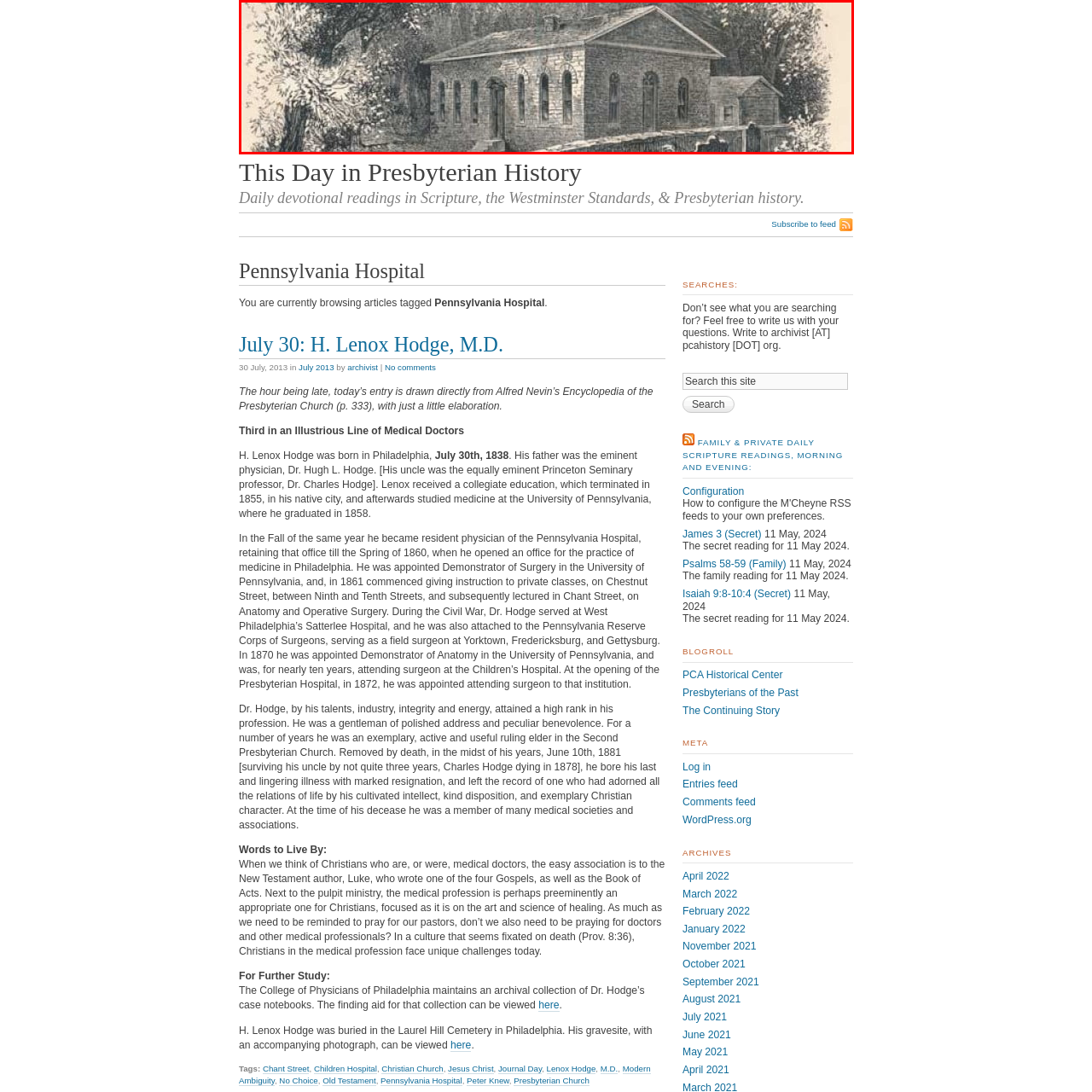Look closely at the image highlighted by the red bounding box and supply a detailed explanation in response to the following question: What is the significance of the image in relation to Presbyterianism?

The caption states that the image serves as a visual reminder of the intertwined nature of medicine and faith in the history of Presbyterianism, especially in relation to Hodge's life and work, suggesting that the image represents the connection between medical and religious aspects in Presbyterianism.